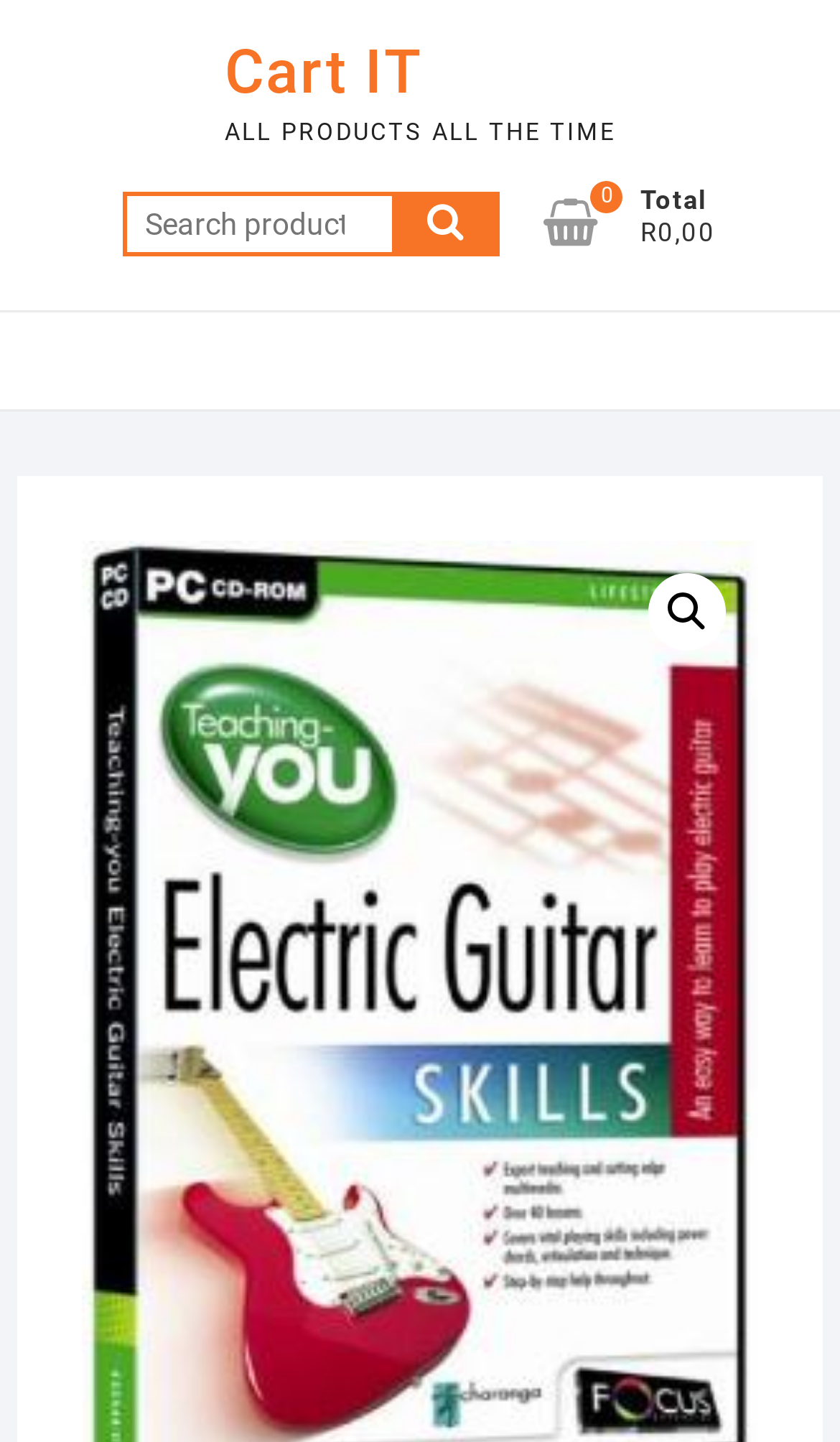Present a detailed account of what is displayed on the webpage.

The webpage is titled "Apex Teaching – Cart IT" and has a prominent heading "Cart IT" located near the top center of the page. Below the heading is a static text "ALL PRODUCTS ALL THE TIME". 

On the left side of the page, there is a search bar with a label "Search for:" and a search box where users can input their queries. Next to the search box is a search button with a magnifying glass icon. 

On the right side of the page, there is a link with a cart icon and a text "0", indicating the number of items in the cart. Below this link, there are two static texts, "Total" and "R0,00", which likely display the total cost of the items in the cart.

At the bottom of the page, there is a navigation menu labeled "Main Menu" that spans the entire width of the page. Within this menu, there is a link with a magnifying glass icon, which may be a search function within the menu.